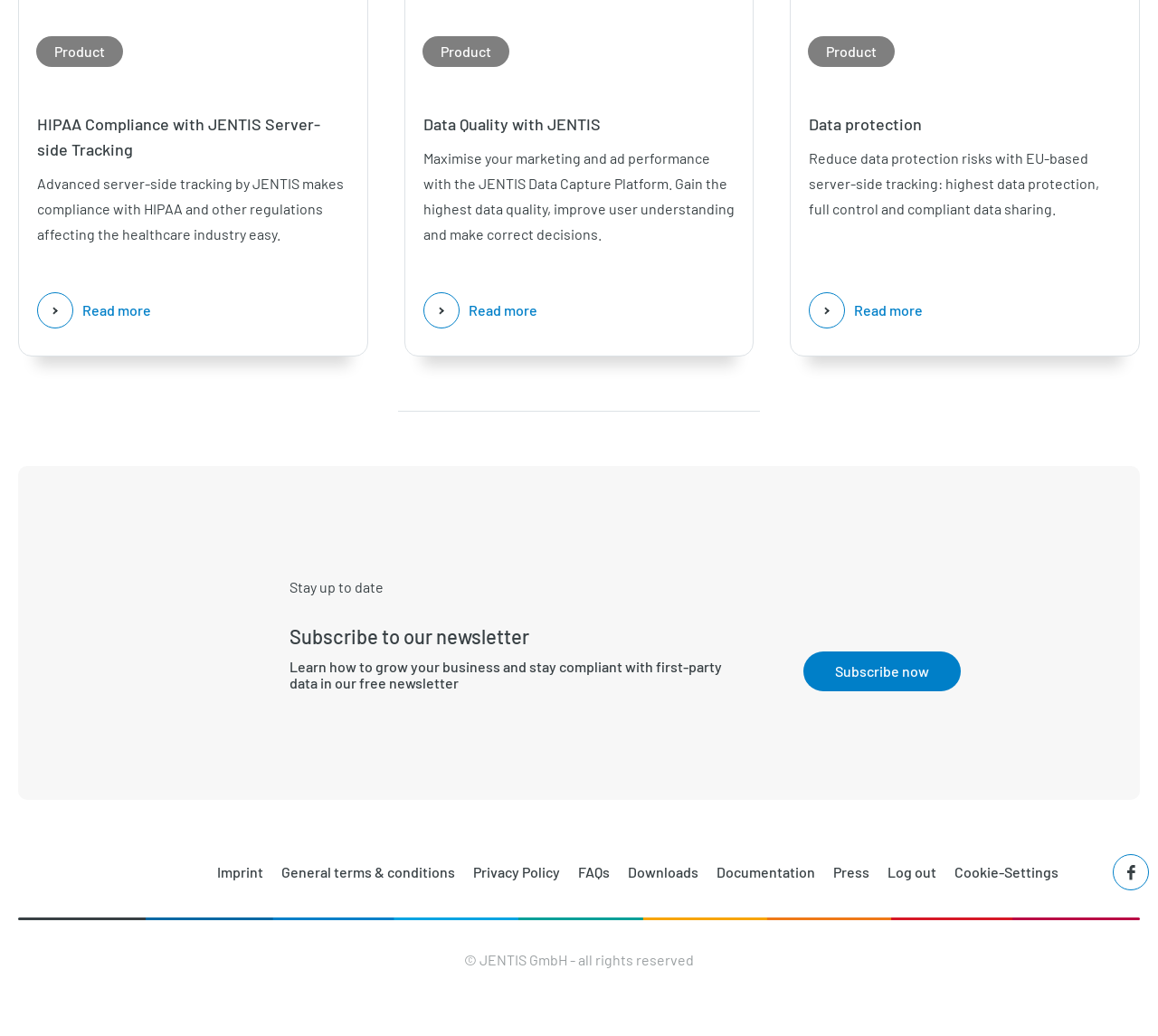Please identify the bounding box coordinates of the element I need to click to follow this instruction: "Learn about Data Quality".

[0.404, 0.291, 0.464, 0.307]